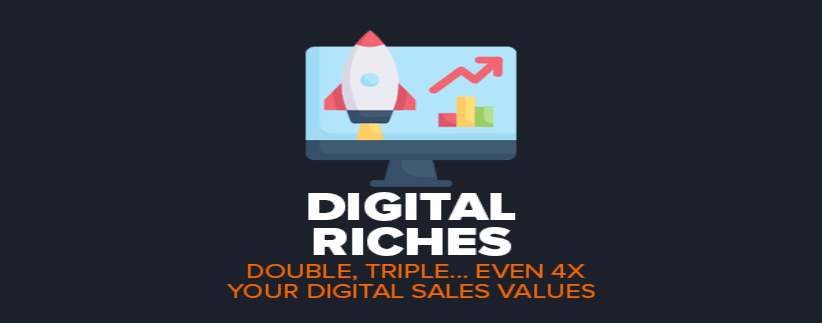What is the theme of the image?
By examining the image, provide a one-word or phrase answer.

Digital Riches